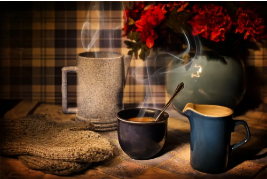Look at the image and write a detailed answer to the question: 
What is the color of the flowers?

The vase on the table is filled with vibrant red flowers, which enhance the warmth of the atmosphere and contribute to the overall sense of comfort and homeliness.